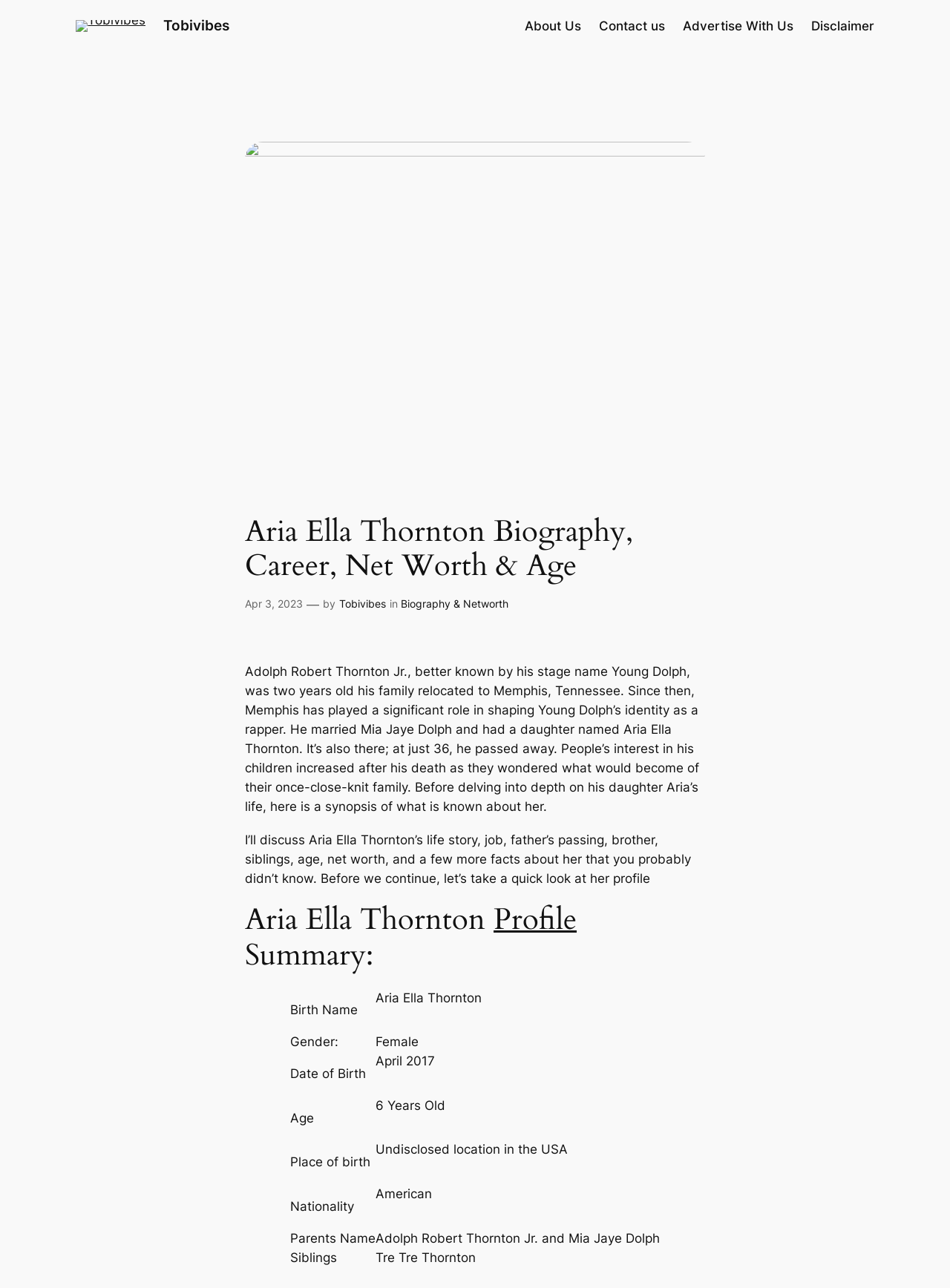What is the nationality of Aria Ella Thornton?
Using the information from the image, answer the question thoroughly.

According to the profile summary table on the webpage, Aria Ella Thornton's nationality is mentioned as American.